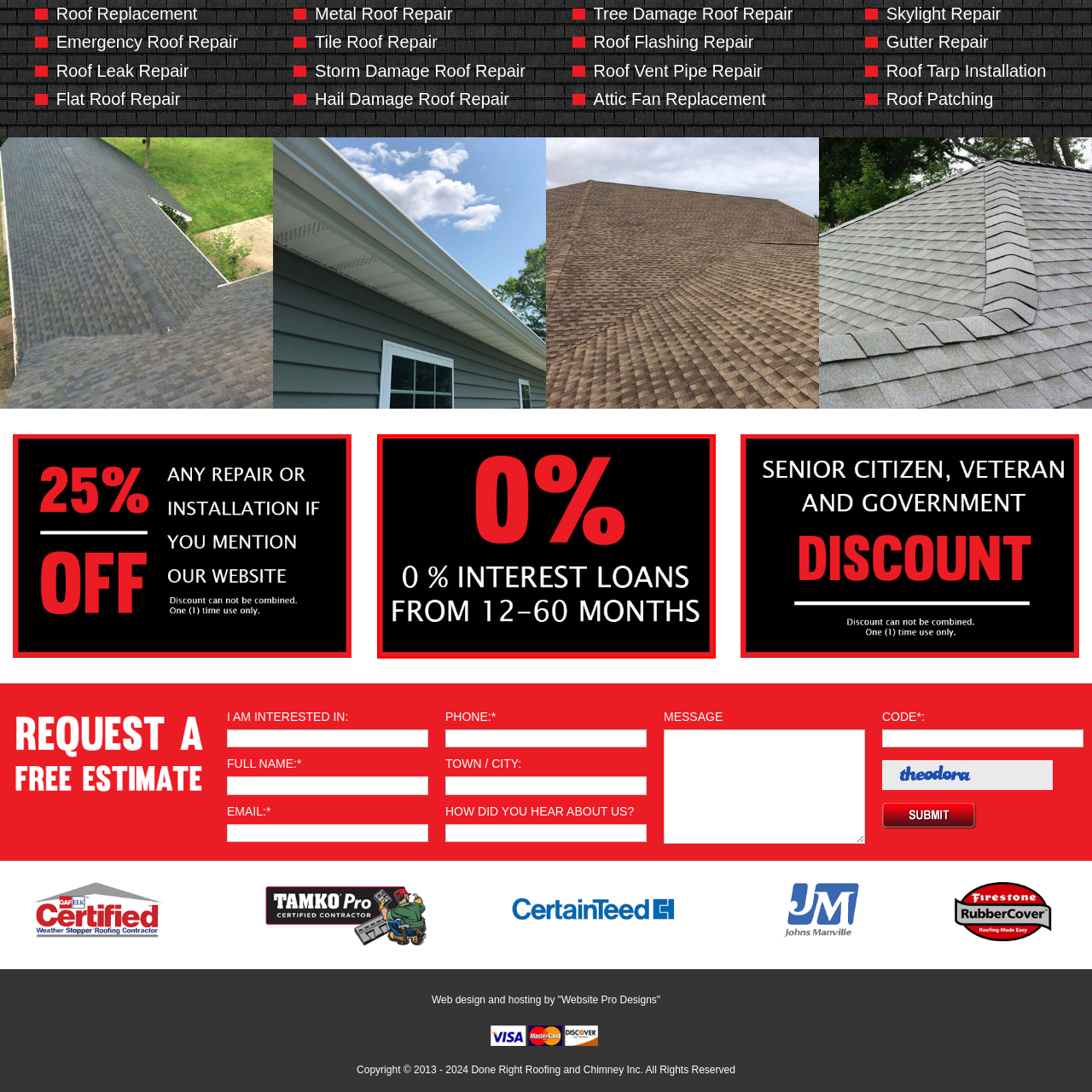View the image inside the red-bordered box and answer the given question using a single word or phrase:
What surrounds the bold text?

A bright red border